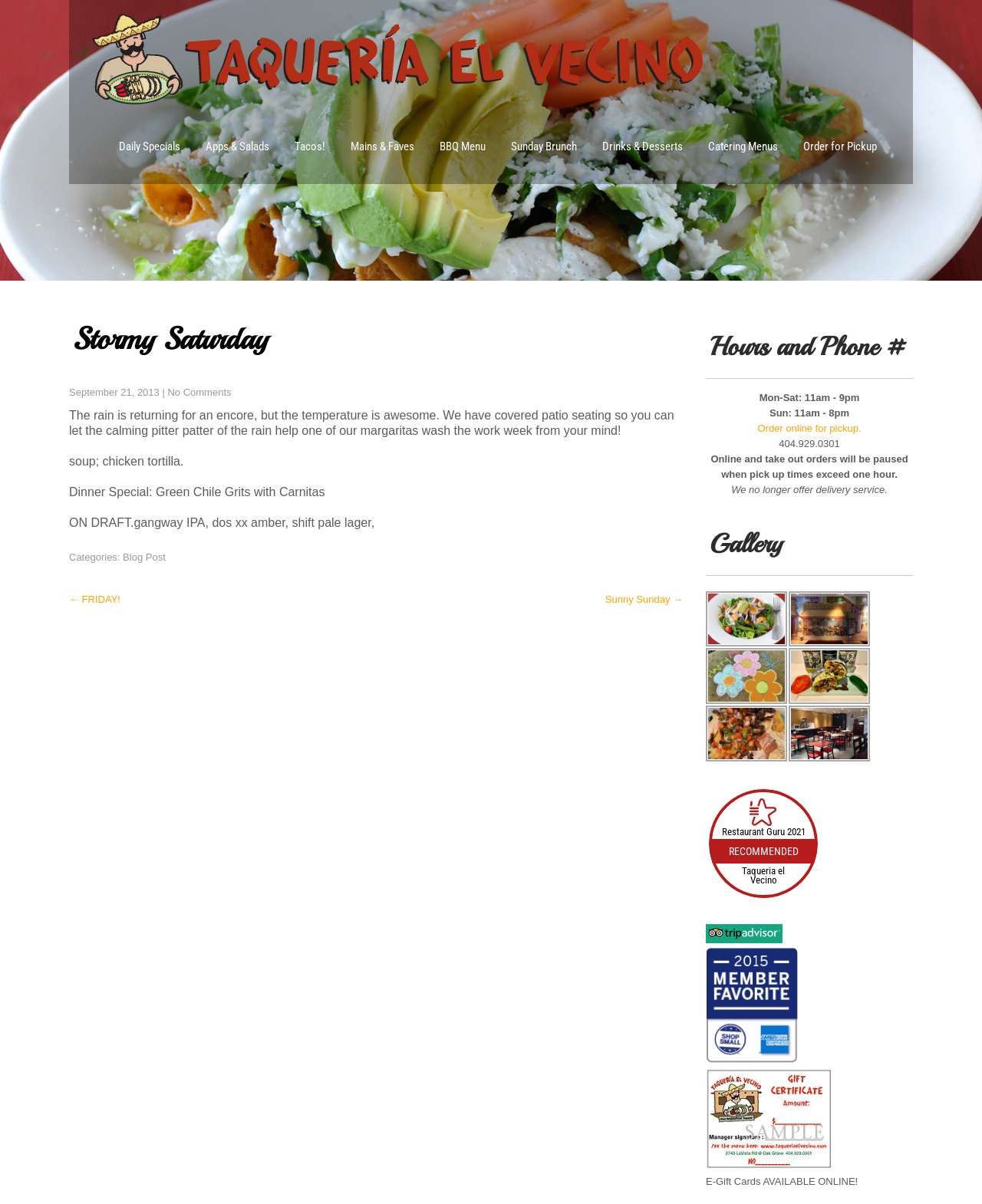Please determine the bounding box coordinates of the area that needs to be clicked to complete this task: 'Click on Daily Specials'. The coordinates must be four float numbers between 0 and 1, formatted as [left, top, right, bottom].

[0.109, 0.093, 0.195, 0.153]